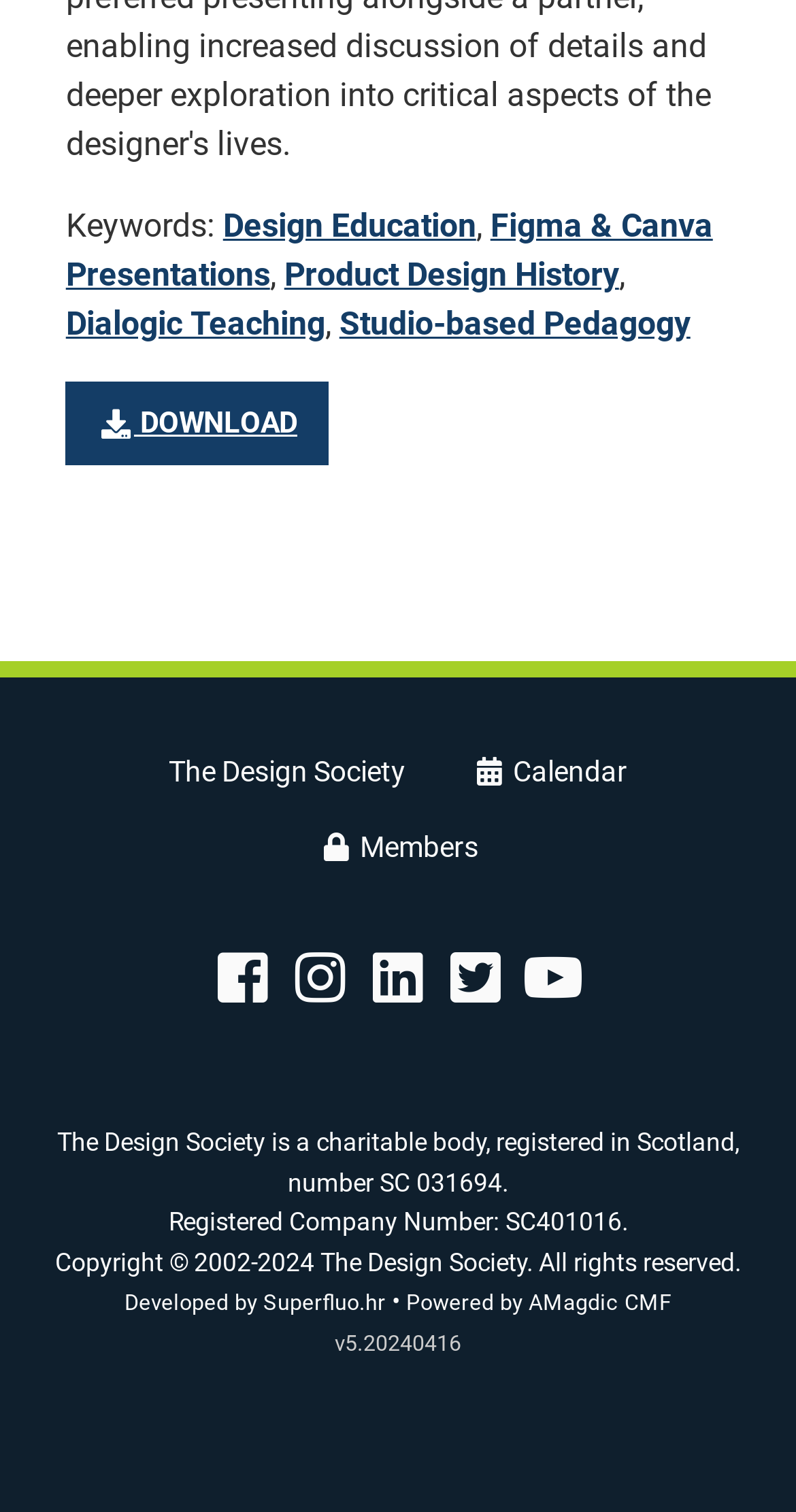Kindly provide the bounding box coordinates of the section you need to click on to fulfill the given instruction: "Visit The Design Society".

[0.171, 0.486, 0.551, 0.535]